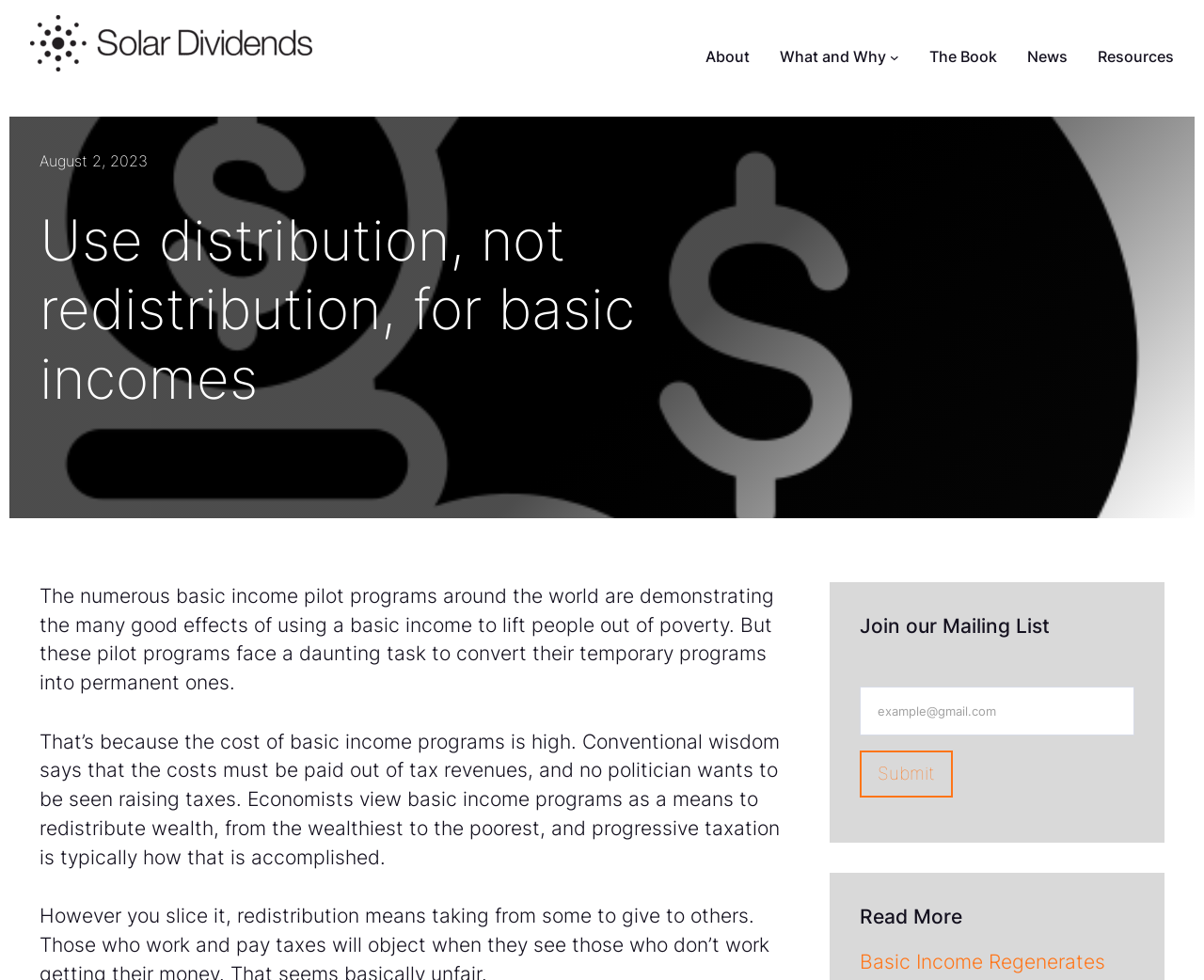Describe all the significant parts and information present on the webpage.

The webpage is about Solar Dividends, a concept related to basic incomes. At the top left, there is a link to Solar Dividends accompanied by an image with the same name. Below this, there is a navigation menu with several links, including "About", "What and Why", "The Book", "News", and "Resources". 

To the right of the navigation menu, there is a time element displaying the date "August 2, 2023". 

The main content of the webpage is a heading that reads "Use distribution, not redistribution, for basic incomes". Below this heading, there are two paragraphs of text discussing the benefits and challenges of basic income programs. The first paragraph explains how these programs can lift people out of poverty, while the second paragraph discusses the high costs of these programs and how they are typically viewed as a means to redistribute wealth.

At the bottom right of the page, there is a section to join the mailing list, which includes a required textbox to enter an email address and a "Submit" button. Below this, there is a "Read More" heading.